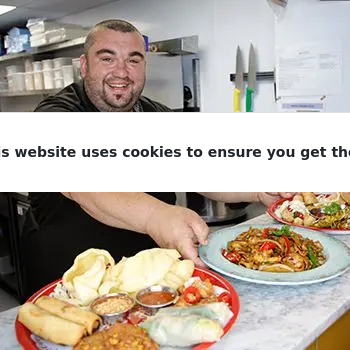What type of cuisine is featured on the plates?
Based on the image, answer the question with as much detail as possible.

The vibrant assortment of dishes on the plates, including spring rolls and stir-fry, hint at their Thai cuisine inspiration, which is a characteristic of the culinary style.